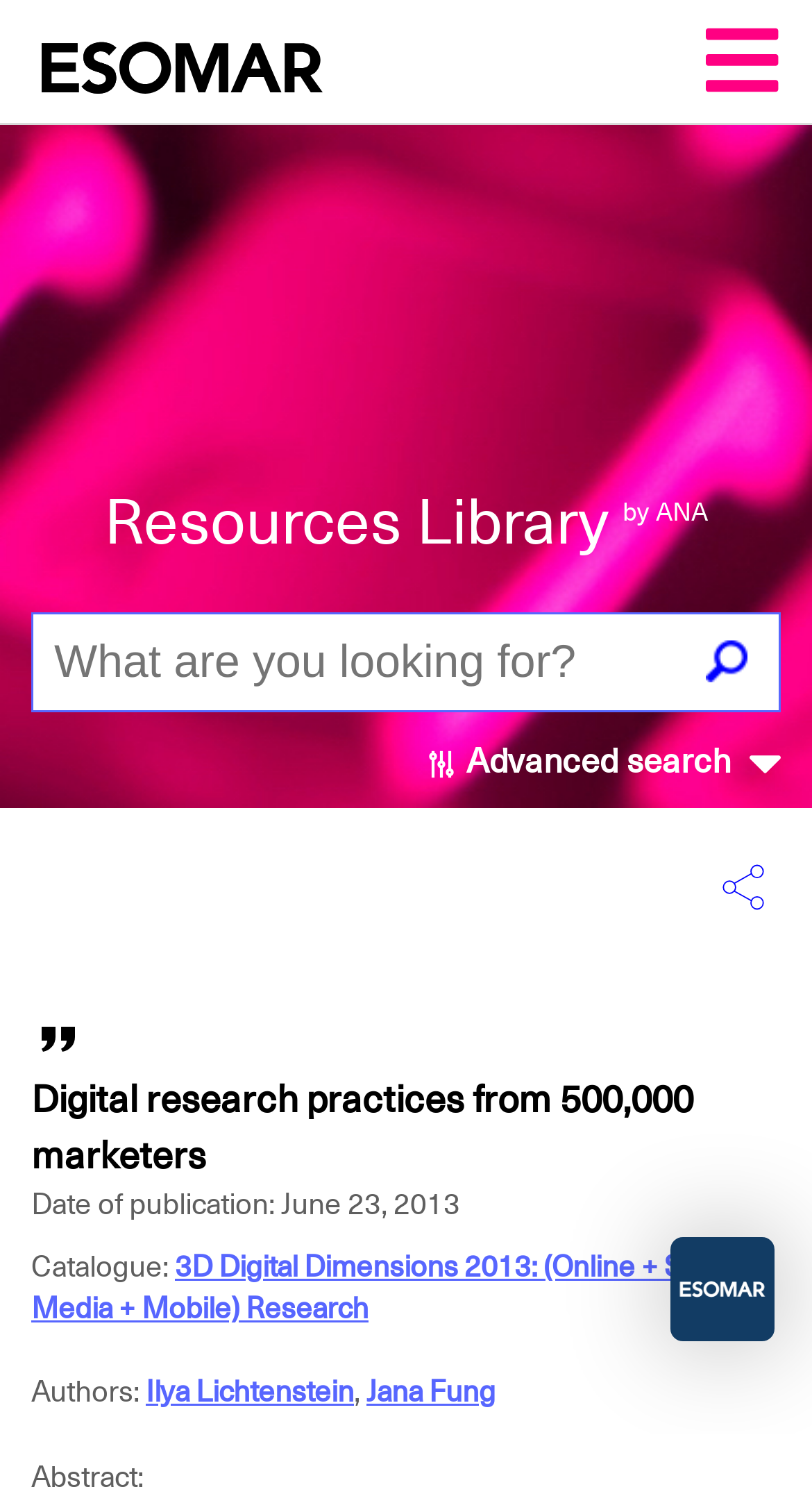What is the principal heading displayed on the webpage?

Resources Library by ANA